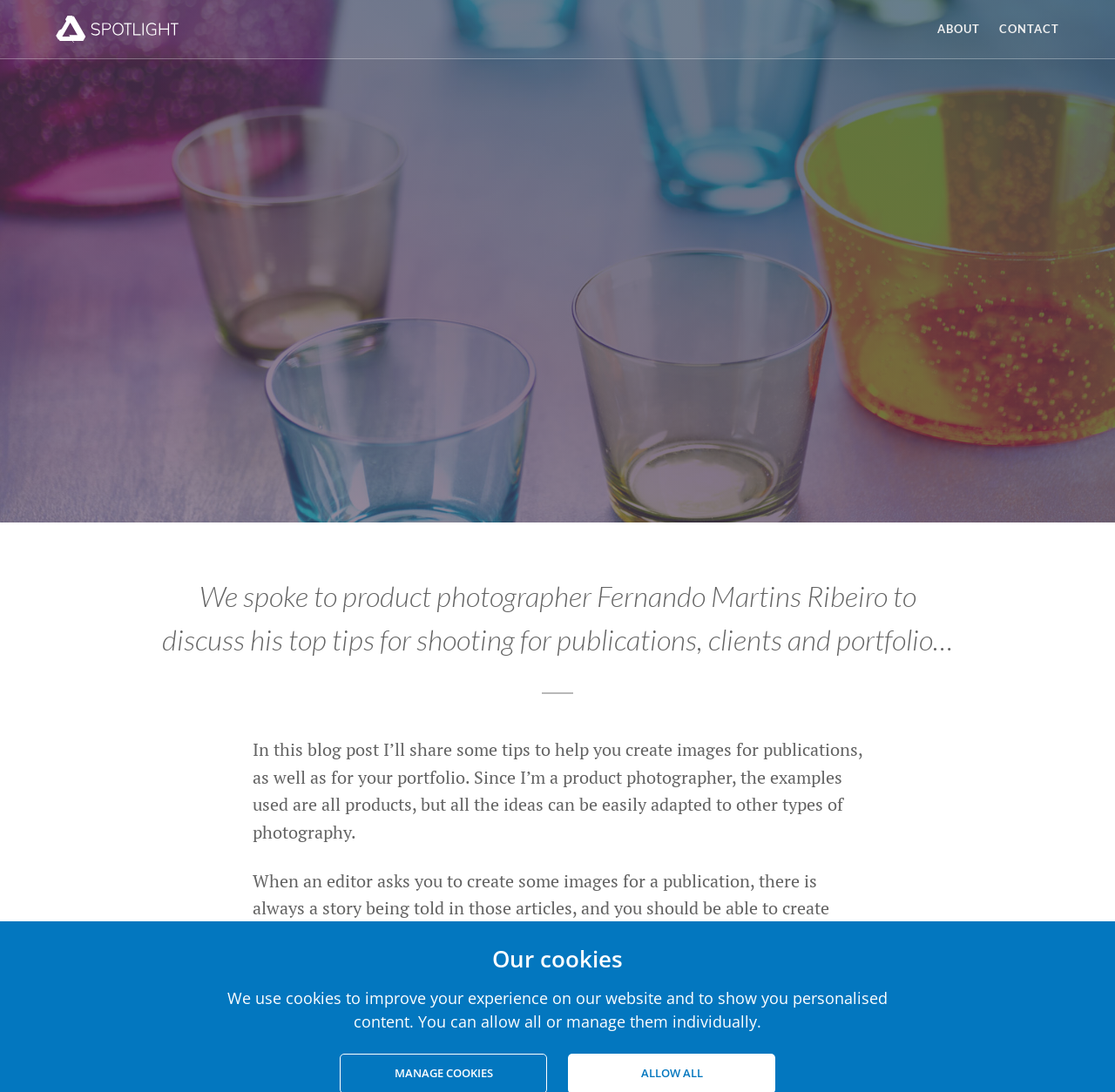What should the work in a portfolio do?
Give a one-word or short phrase answer based on the image.

tell a story